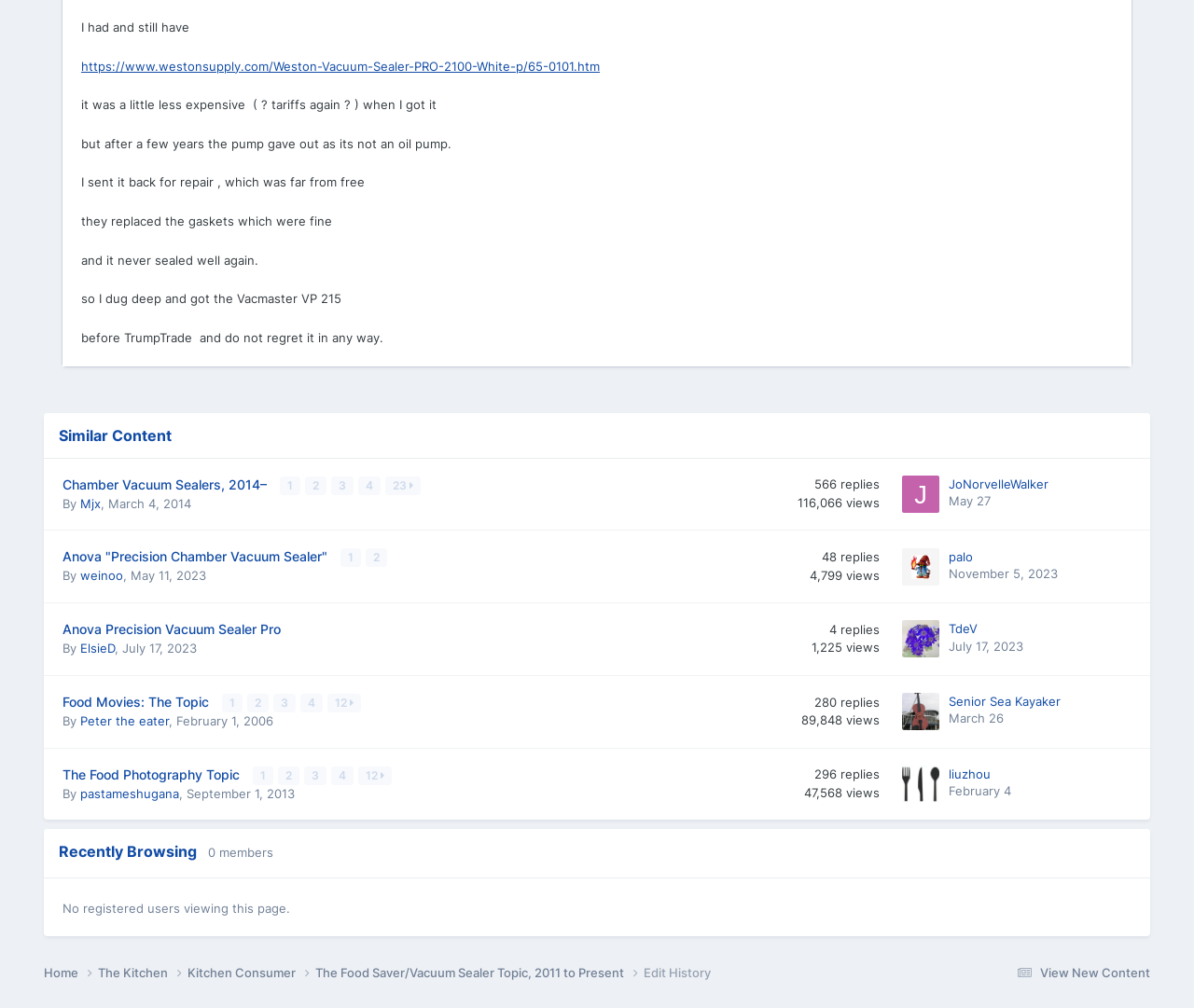Based on what you see in the screenshot, provide a thorough answer to this question: What is the date of the post 'Anova Precision Vacuum Sealer Pro'?

The post 'Anova Precision Vacuum Sealer Pro' has a timestamp '07/17/2023 03:37 AM' which indicates that the date of this post is July 17, 2023.